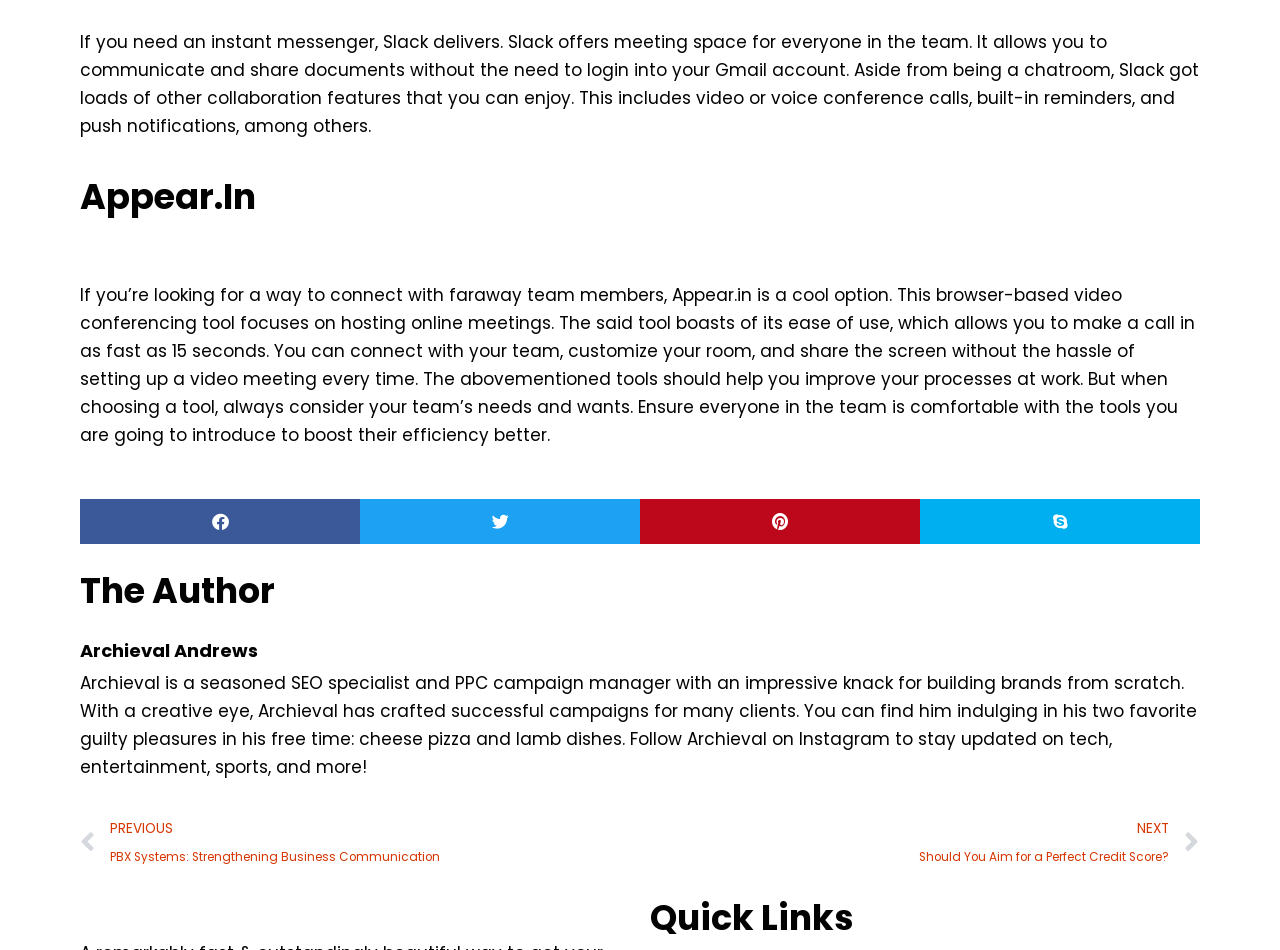How fast can you make a call with Appear.in?
Please provide a single word or phrase as the answer based on the screenshot.

15 seconds